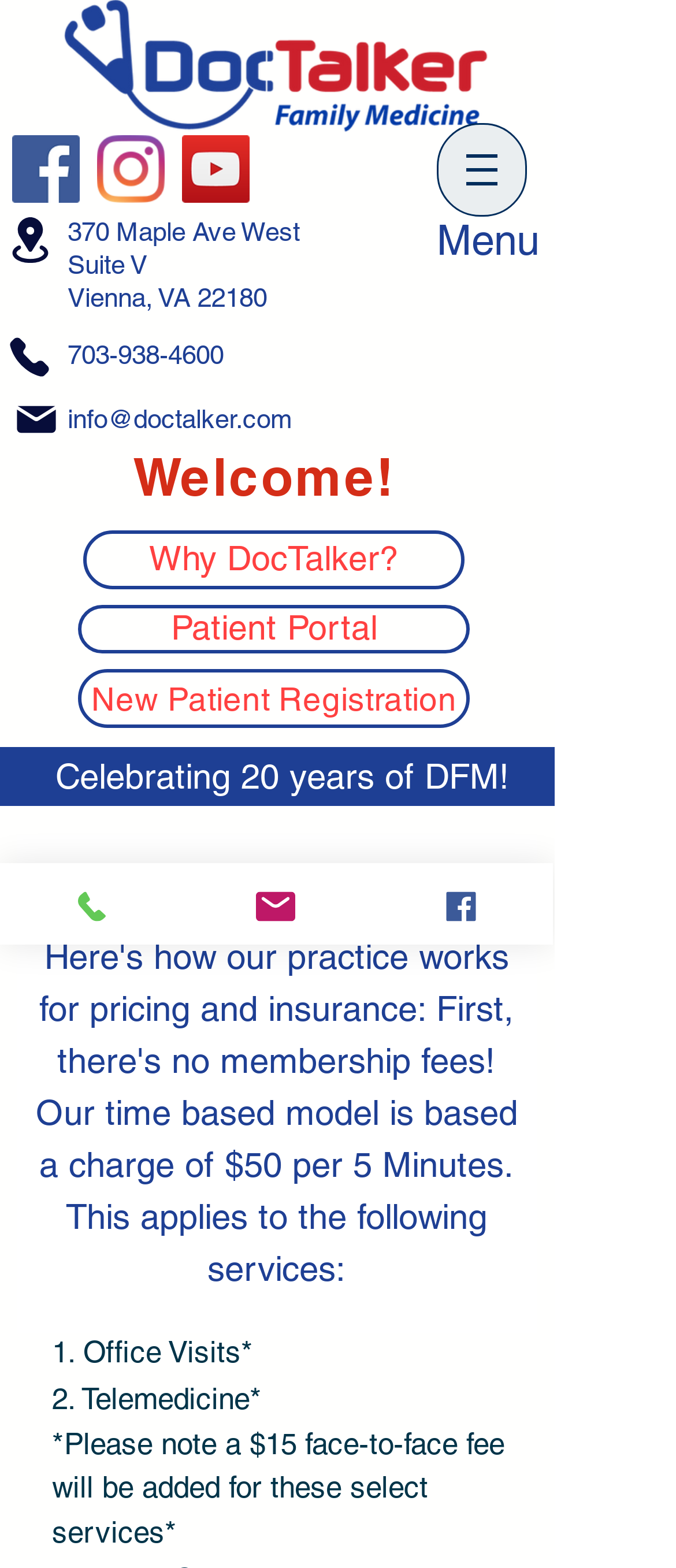Please indicate the bounding box coordinates for the clickable area to complete the following task: "Open Patient Portal". The coordinates should be specified as four float numbers between 0 and 1, i.e., [left, top, right, bottom].

[0.115, 0.386, 0.695, 0.417]